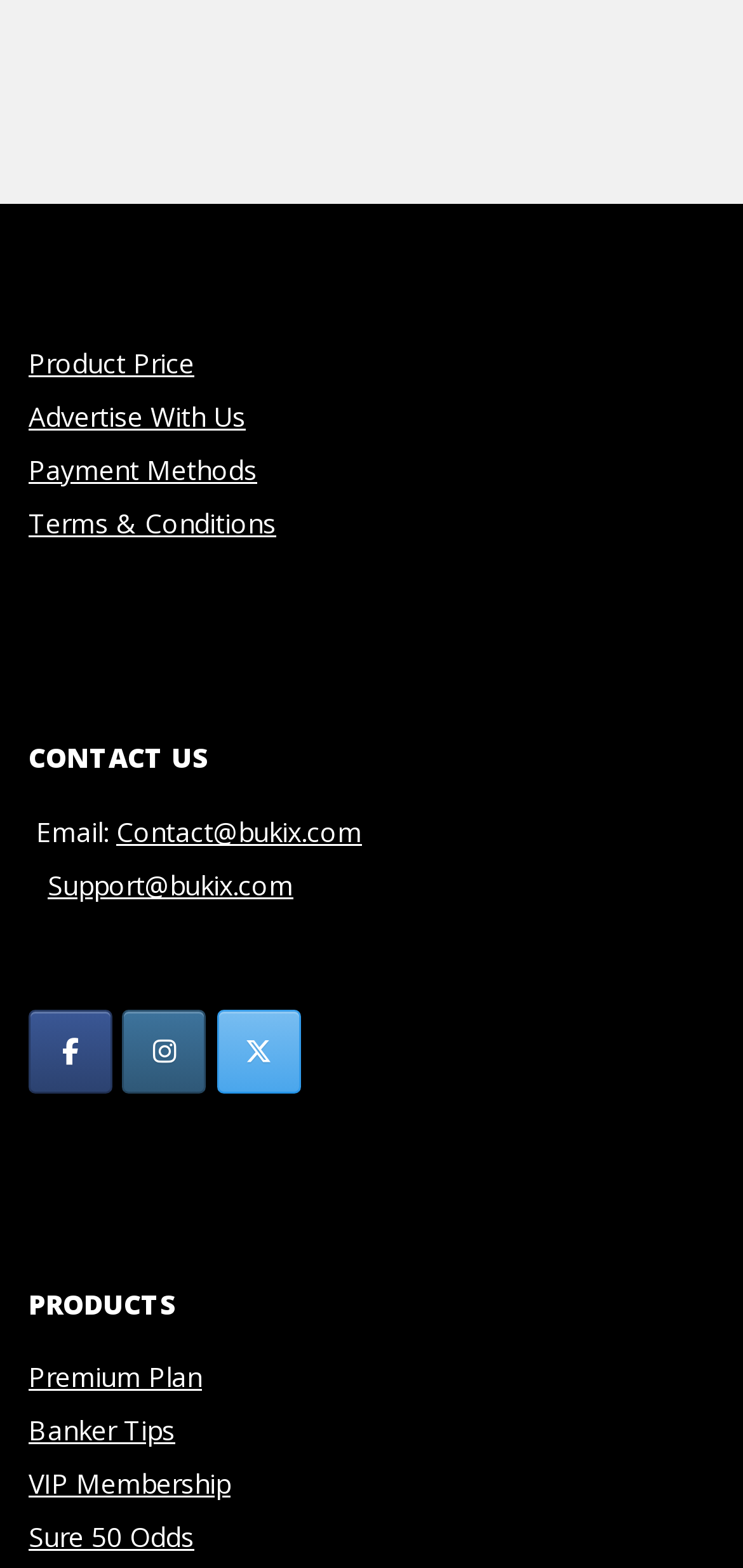Given the description "Premium Plan", provide the bounding box coordinates of the corresponding UI element.

[0.038, 0.867, 0.272, 0.89]